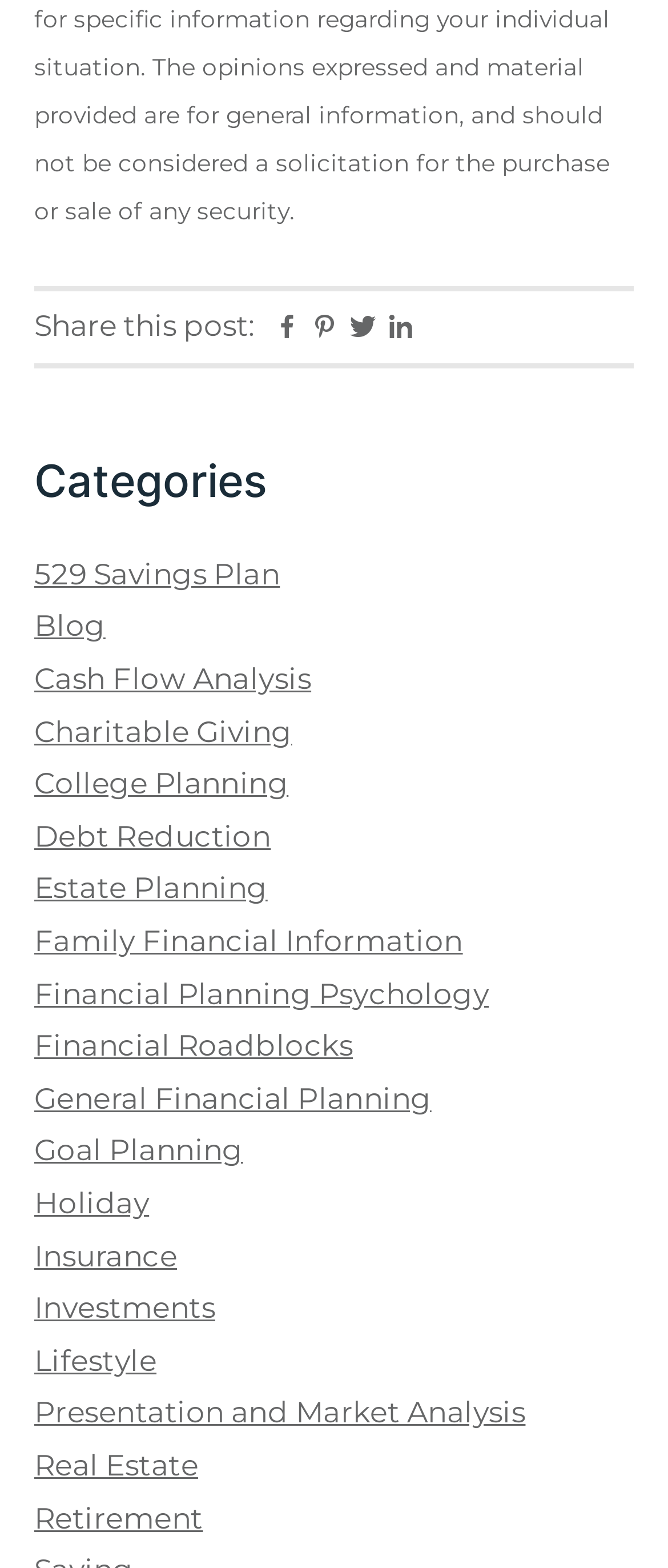Please identify the bounding box coordinates of the region to click in order to complete the given instruction: "View College Planning". The coordinates should be four float numbers between 0 and 1, i.e., [left, top, right, bottom].

[0.051, 0.489, 0.432, 0.511]